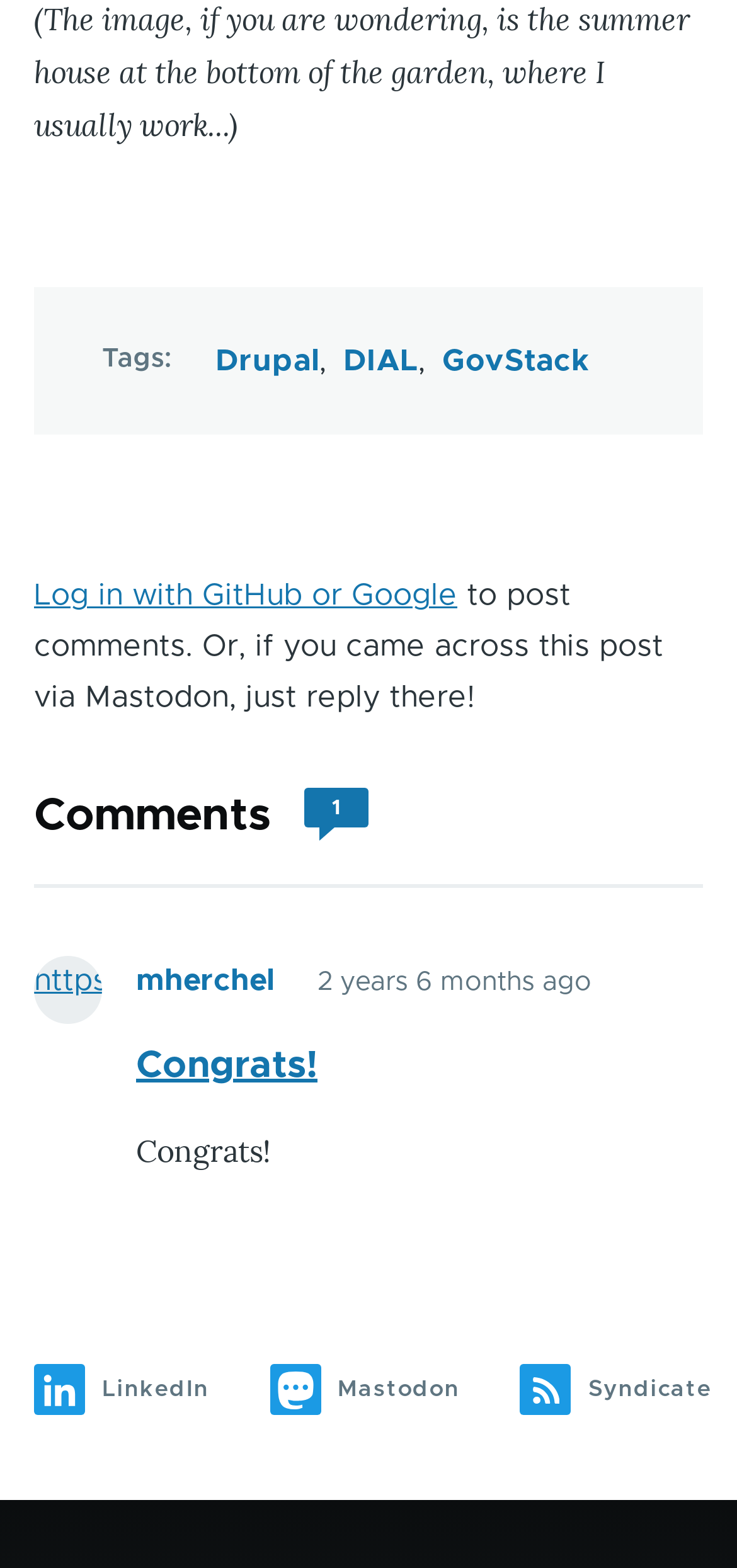Please determine the bounding box coordinates for the element that should be clicked to follow these instructions: "Read Congrats!".

[0.185, 0.664, 0.954, 0.697]